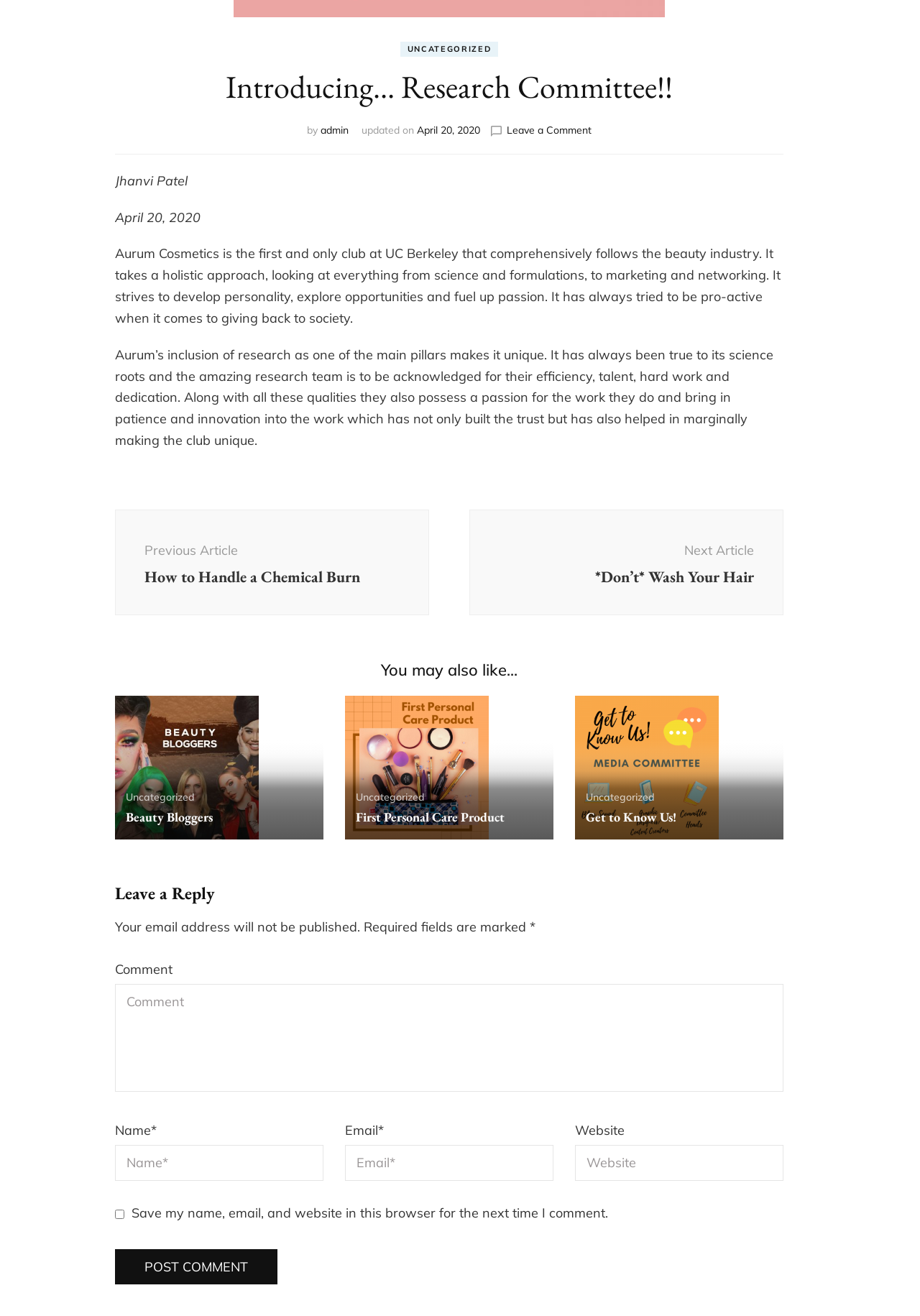What is the purpose of the research committee?
Refer to the image and give a detailed response to the question.

The article mentions that the research committee is one of the main pillars of Aurum Cosmetics, and its purpose is to develop personality, explore opportunities and fuel up passion.